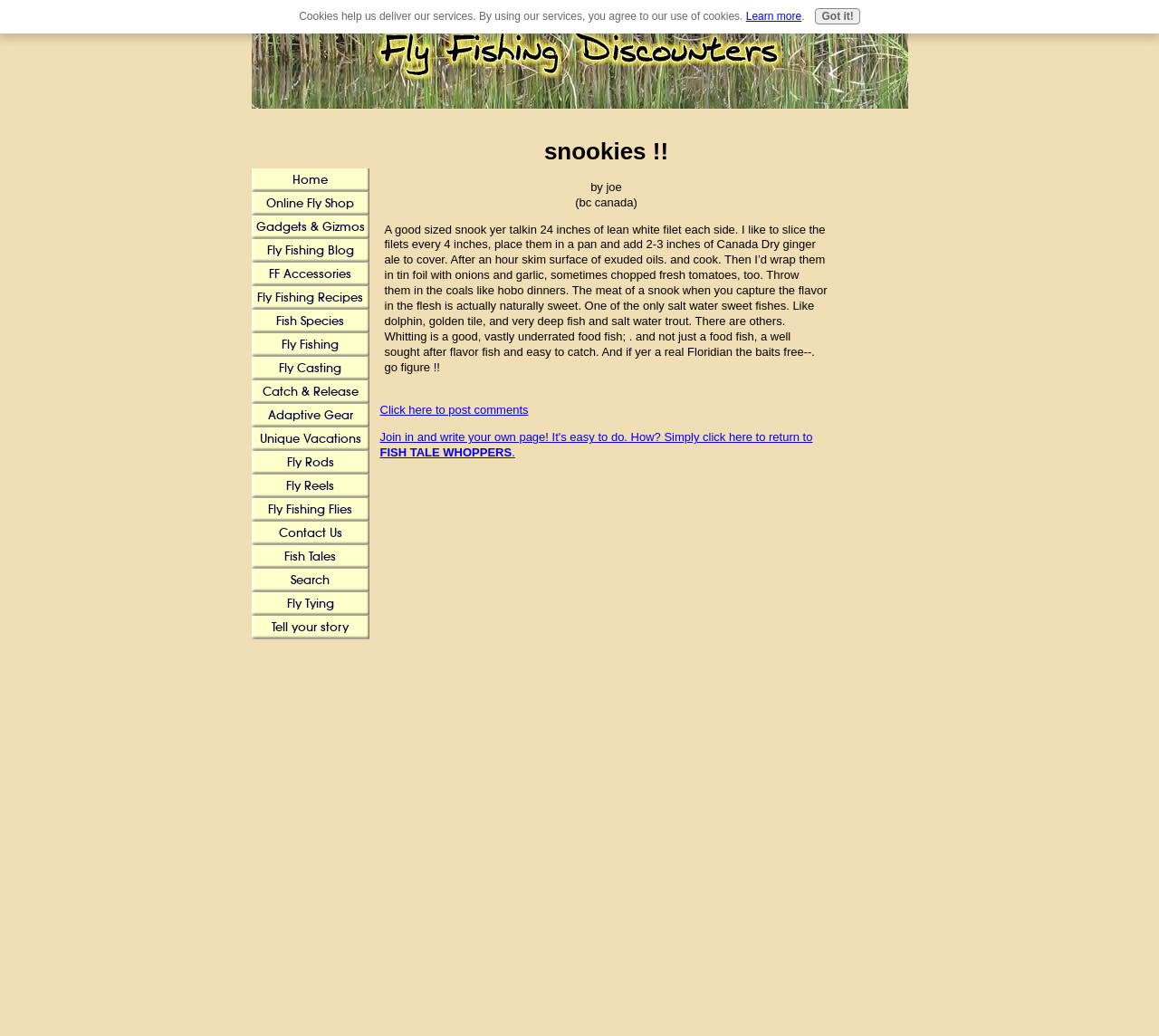Describe in detail what you see on the webpage.

This webpage appears to be a blog post or article about cooking snook fish. At the top of the page, there is a heading that reads "snookies!!" followed by the author's name "by joe" and their location "(bc canada)". Below this, there is a long block of text that describes a recipe for cooking snook fish, including instructions and details about the flavor and texture of the fish.

To the left of the main content area, there is a vertical navigation menu with 19 links to various topics related to fly fishing, including "Home", "Online Fly Shop", "Gadgets & Gizmos", and "Fly Fishing Recipes". These links are stacked on top of each other, with the "Home" link at the top and the "Tell your story" link at the bottom.

At the bottom of the page, there is a notice about cookies that says "Cookies help us deliver our services. By using our services, you agree to our use of cookies." Next to this notice, there is a "Learn more" link and a "Got it!" button.

There are also two links at the bottom of the main content area, one that says "Click here to post comments" and another that says "Join in and write your own page! It's easy to do. How? Simply click here to return to FISH TALE WHOPPERS."